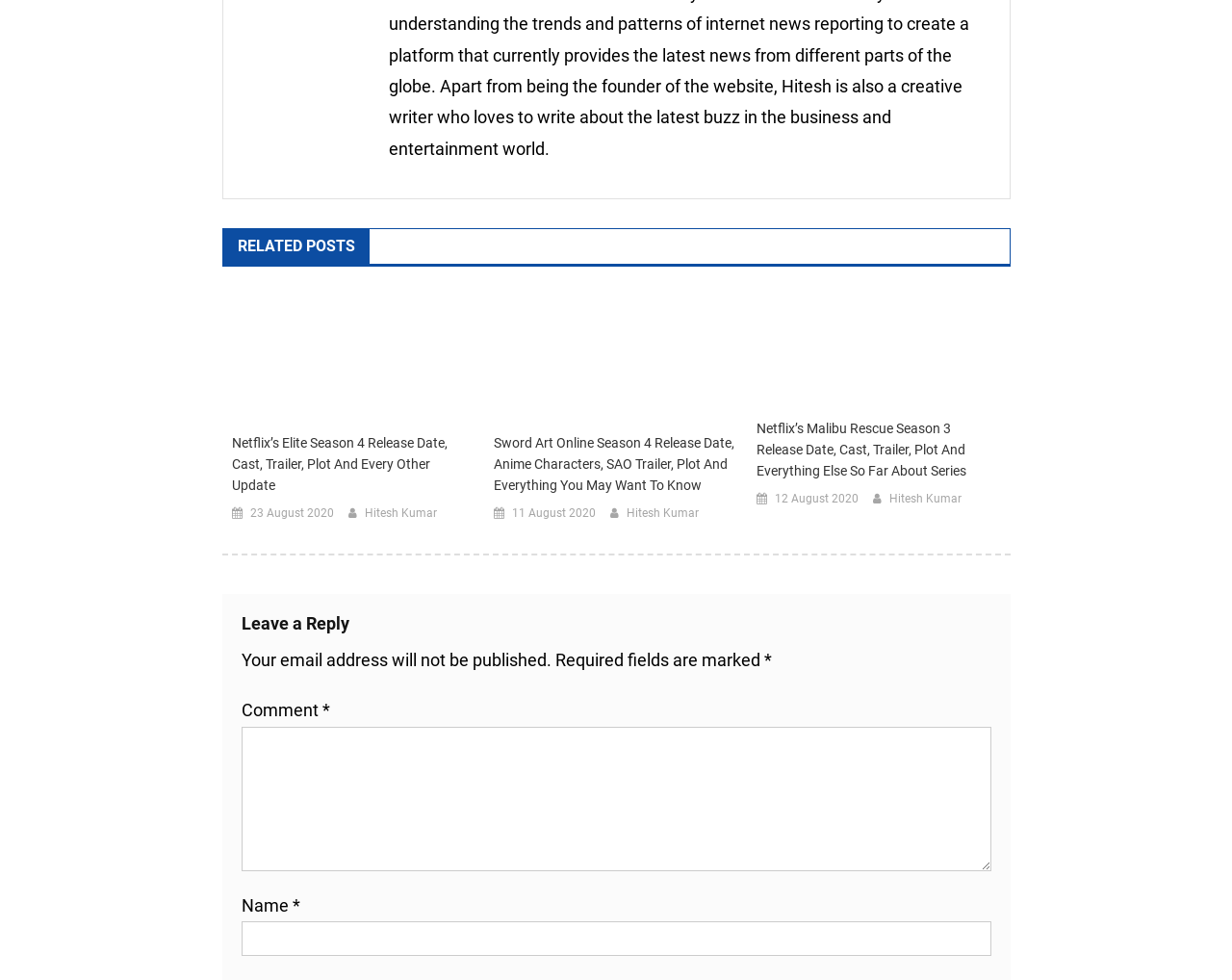From the screenshot, find the bounding box of the UI element matching this description: "12 August 202012 August 2020". Supply the bounding box coordinates in the form [left, top, right, bottom], each a float between 0 and 1.

[0.629, 0.499, 0.697, 0.52]